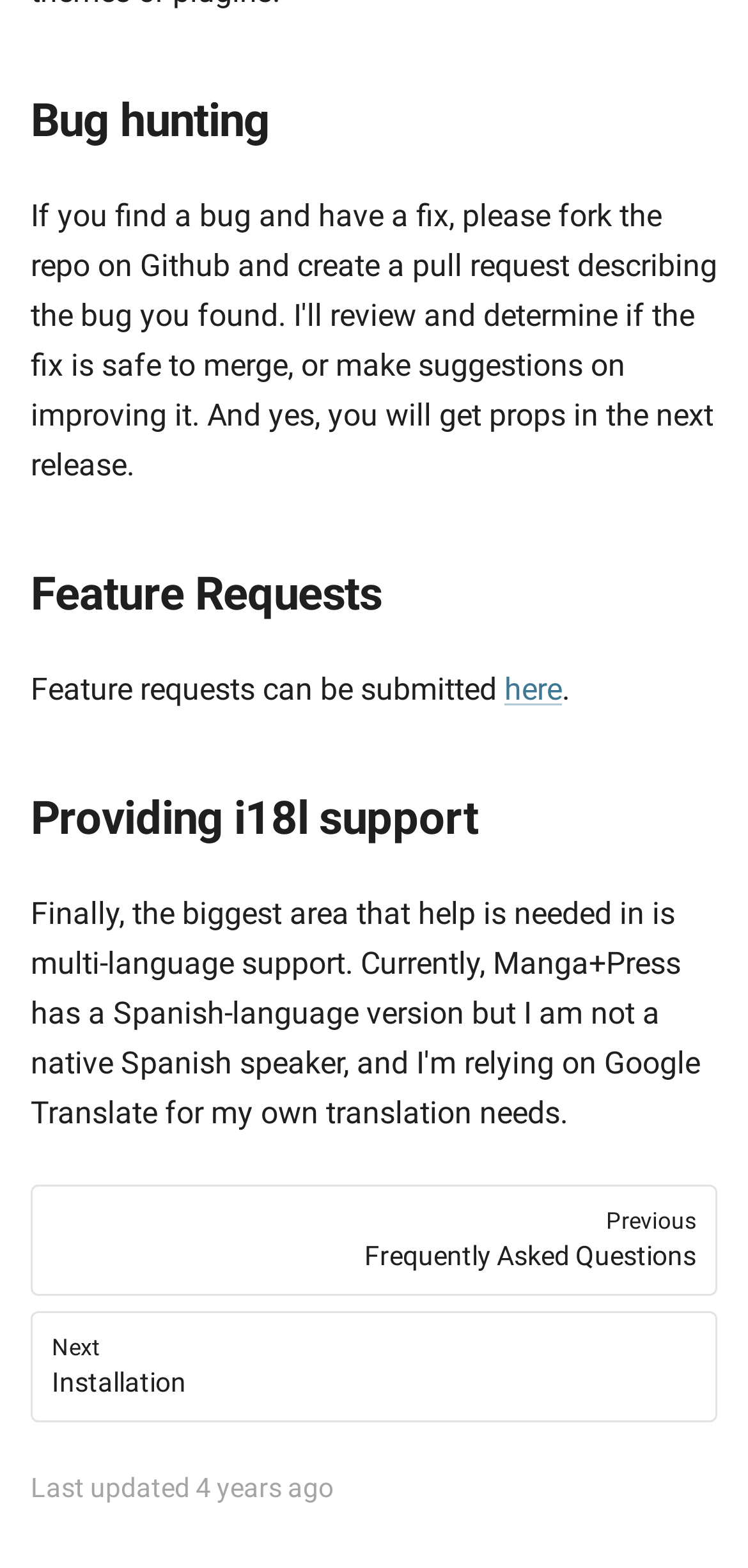Please provide a comprehensive response to the question based on the details in the image: What is the topic of the next page?

The link 'Next Installation' is located at the bottom of the page, indicating that the next page is related to Installation.